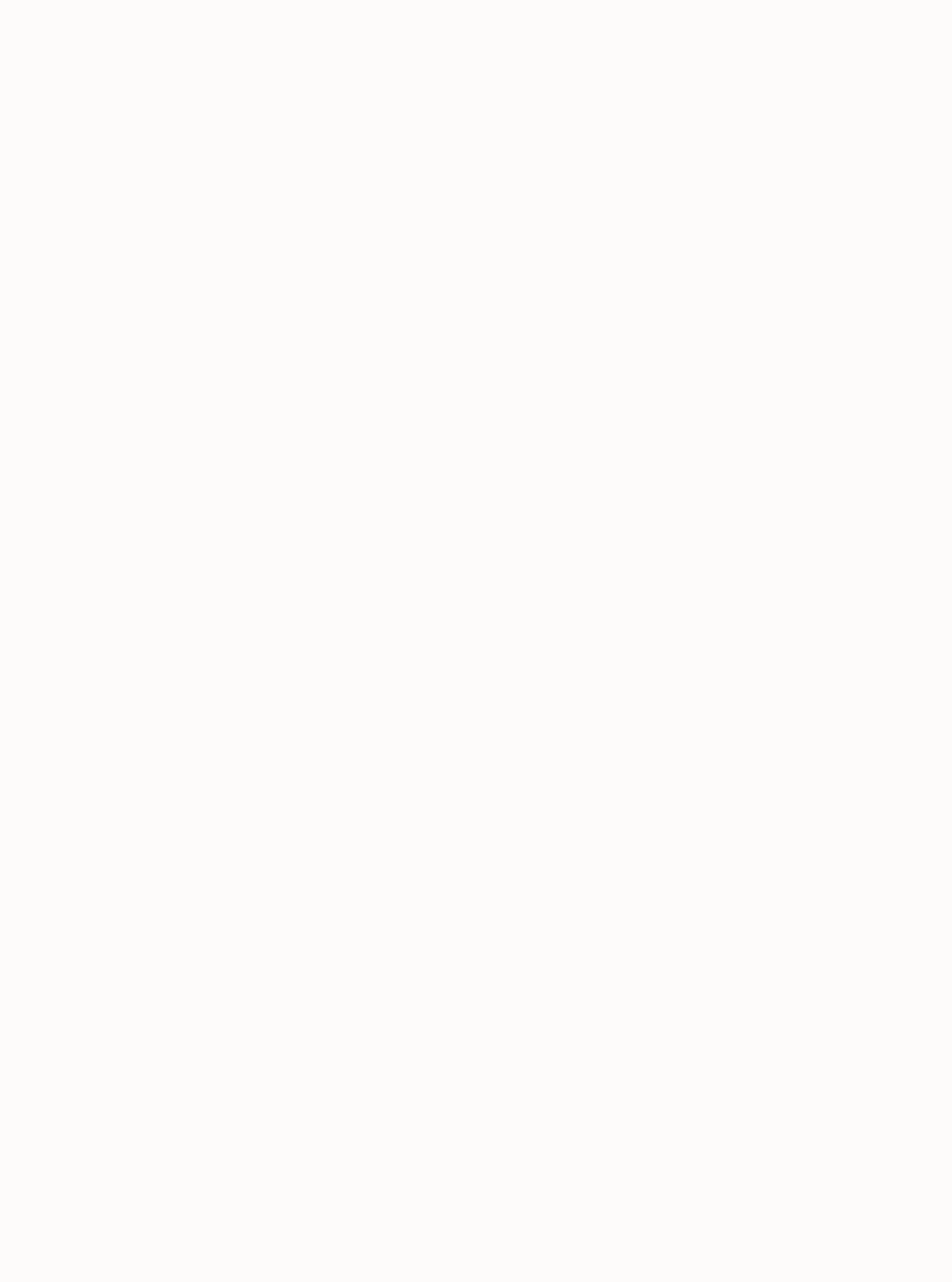What is the name of the university that distributes the archive?
Answer the question with a detailed and thorough explanation.

The answer can be found in the link element with the text 'University of Nebraska–Lincoln' which is part of the sentence 'is freely distributed by the University of Nebraska–Lincoln'.